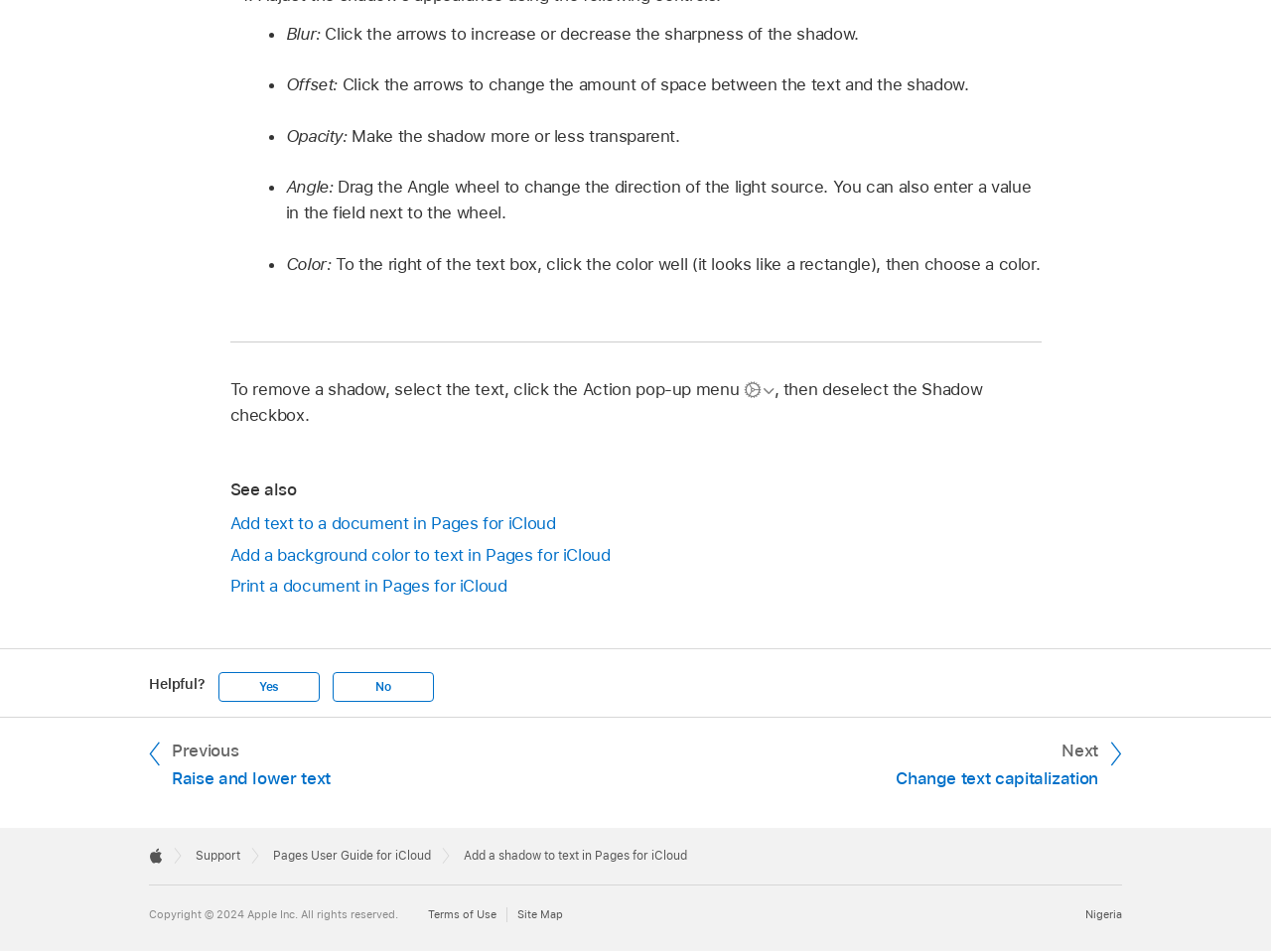Bounding box coordinates are to be given in the format (top-left x, top-left y, bottom-right x, bottom-right y). All values must be floating point numbers between 0 and 1. Provide the bounding box coordinate for the UI element described as: Site Map

[0.407, 0.953, 0.443, 0.969]